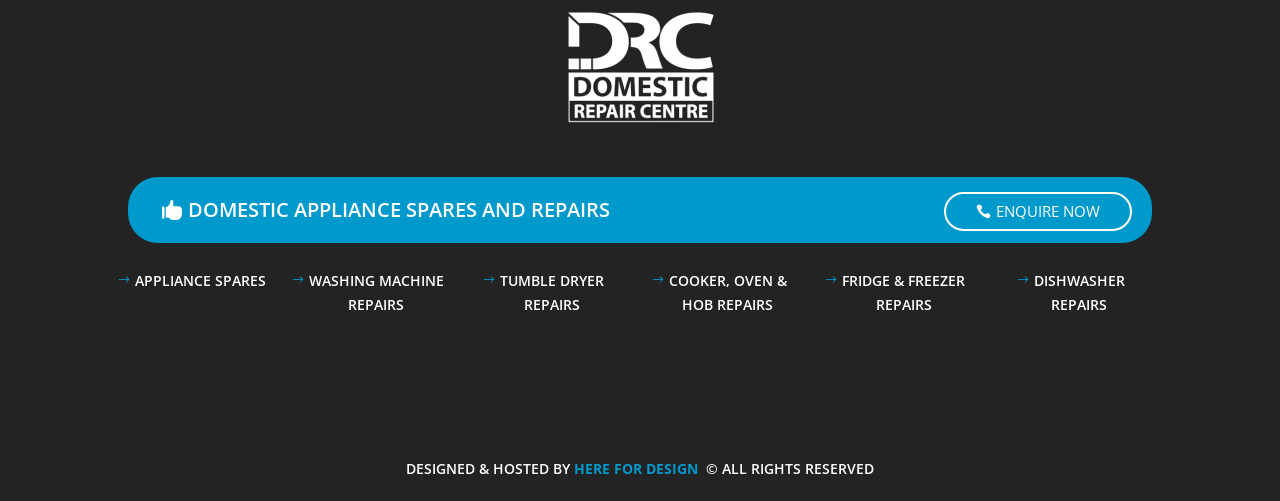Please predict the bounding box coordinates of the element's region where a click is necessary to complete the following instruction: "Check APPLIANCE SPARES". The coordinates should be represented by four float numbers between 0 and 1, i.e., [left, top, right, bottom].

[0.105, 0.537, 0.208, 0.584]